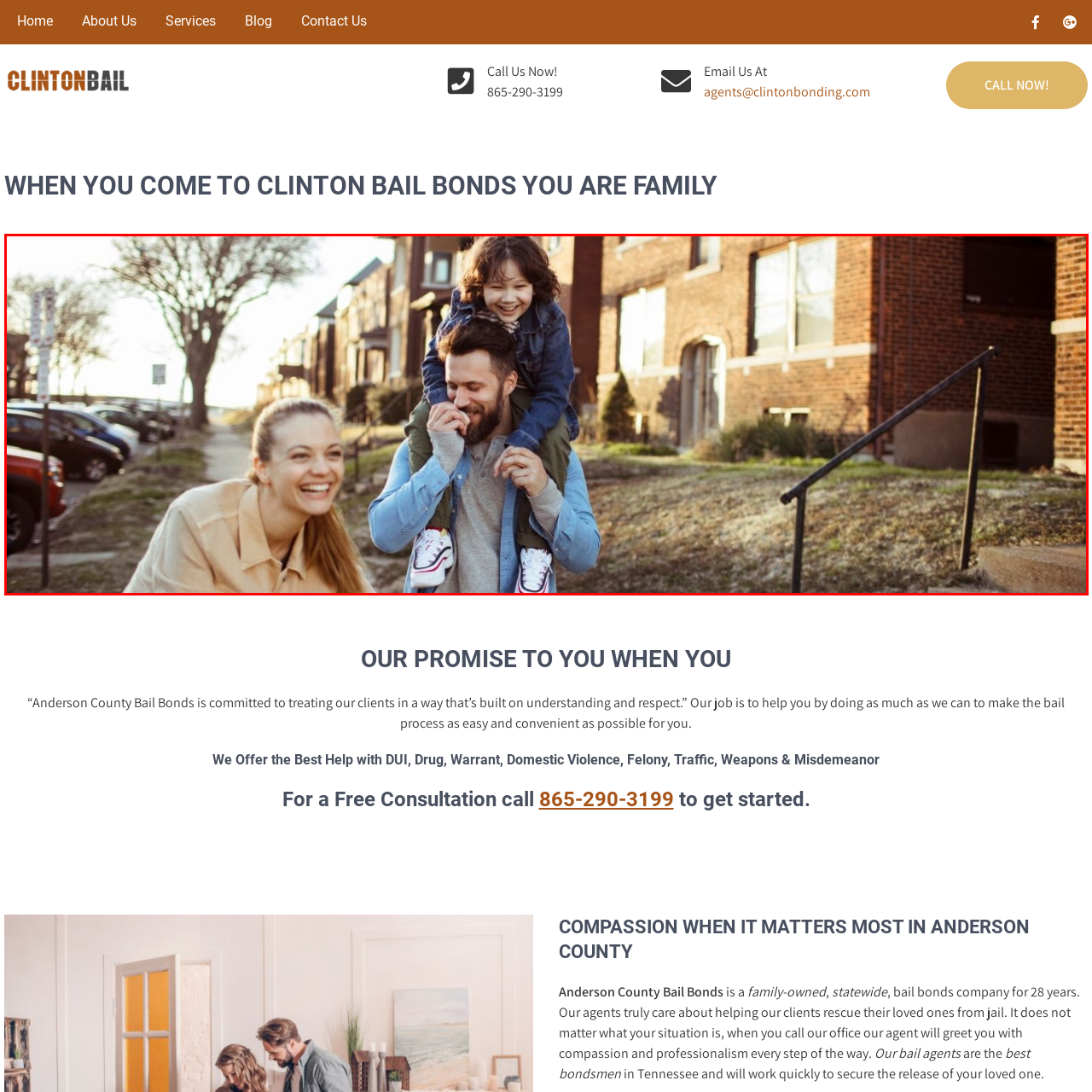Is the woman standing alone?
Focus on the image highlighted by the red bounding box and give a comprehensive answer using the details from the image.

The caption describes the woman as standing next to the man and the girl, indicating that she is not standing alone.